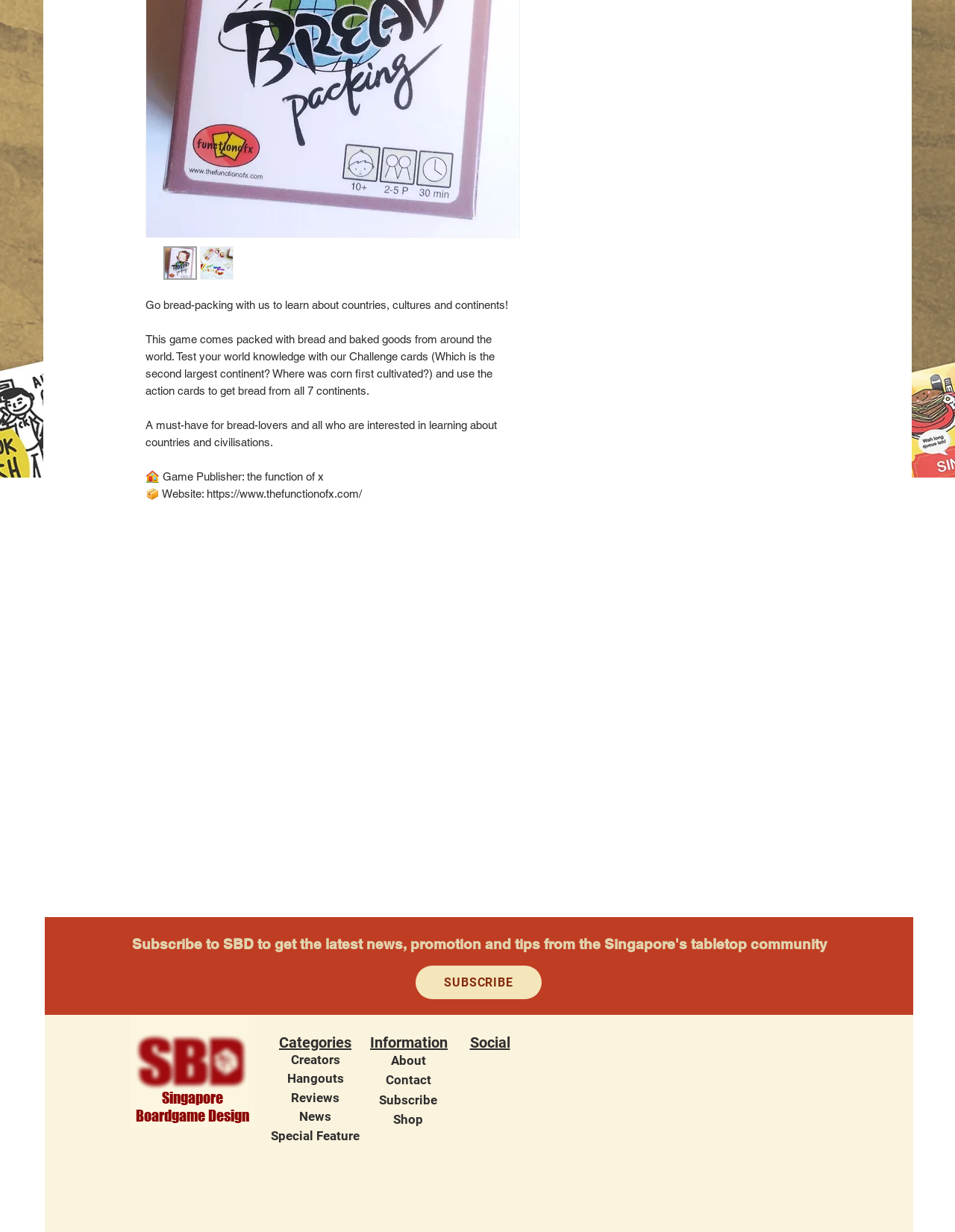Using the format (top-left x, top-left y, bottom-right x, bottom-right y), and given the element description, identify the bounding box coordinates within the screenshot: Hangouts

[0.252, 0.868, 0.409, 0.884]